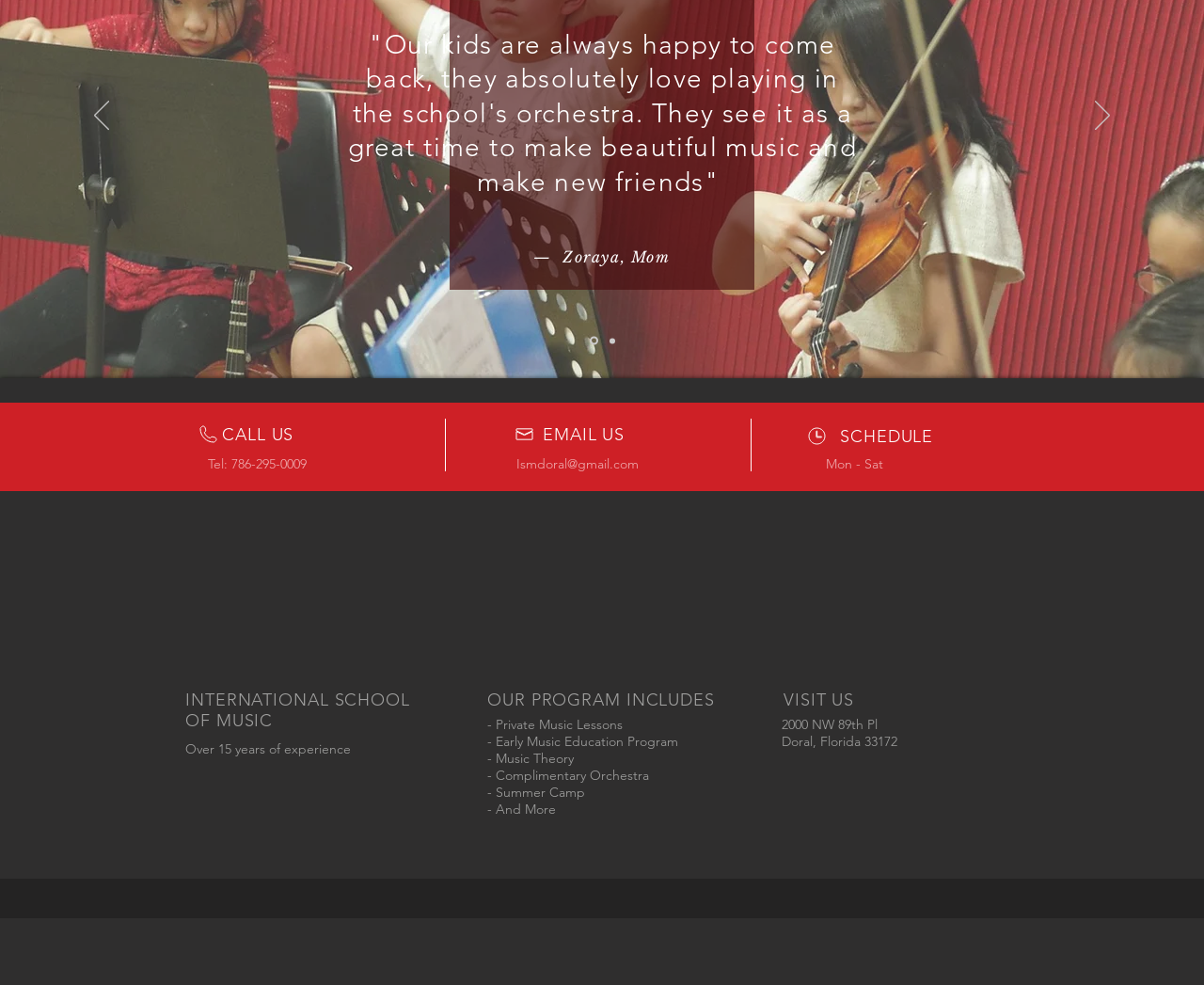Given the following UI element description: "Ismdoral@gmail.com", find the bounding box coordinates in the webpage screenshot.

[0.429, 0.462, 0.53, 0.479]